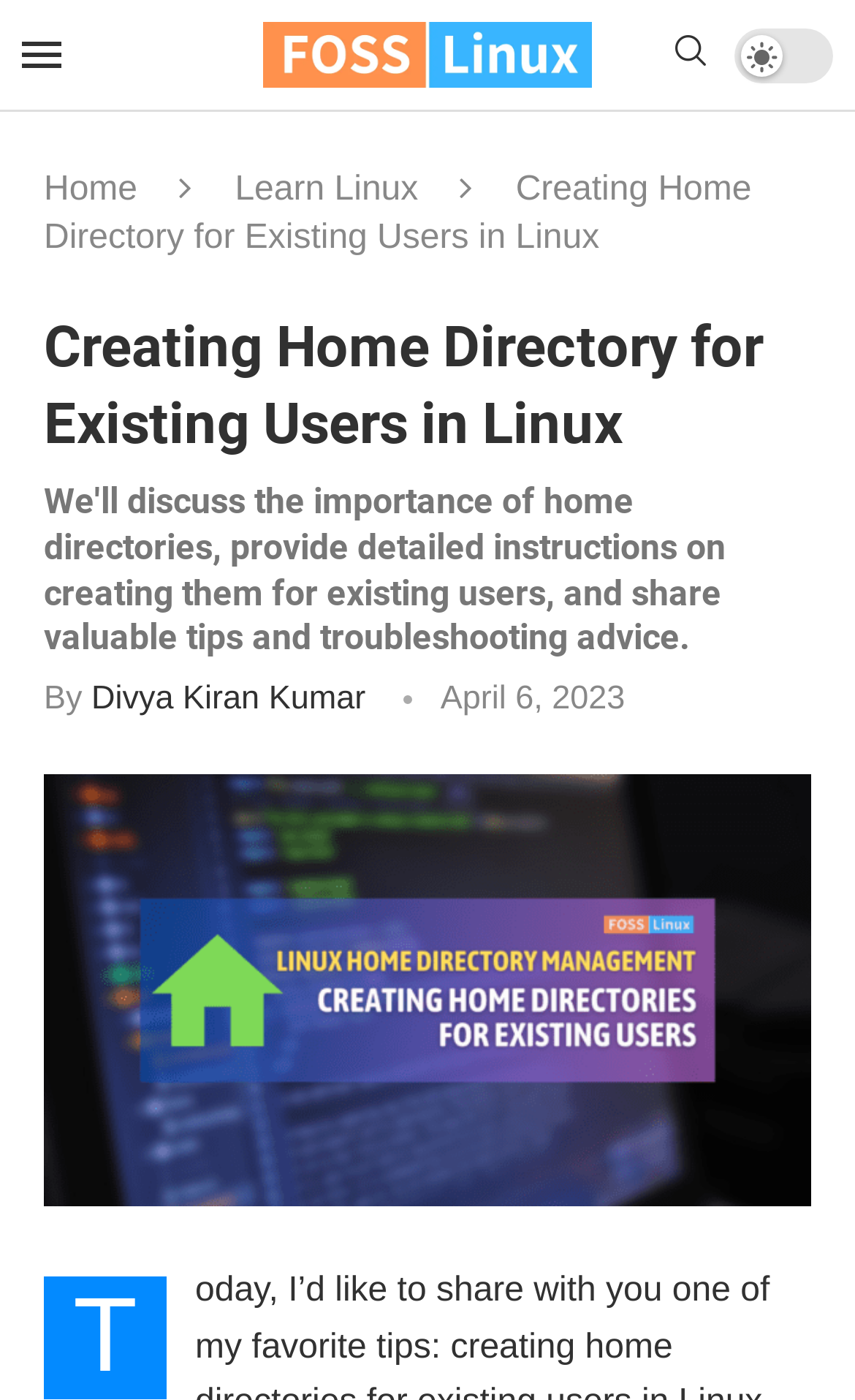Given the description aria-label="Open Menu", predict the bounding box coordinates of the UI element. Ensure the coordinates are in the format (top-left x, top-left y, bottom-right x, bottom-right y) and all values are between 0 and 1.

[0.026, 0.025, 0.072, 0.053]